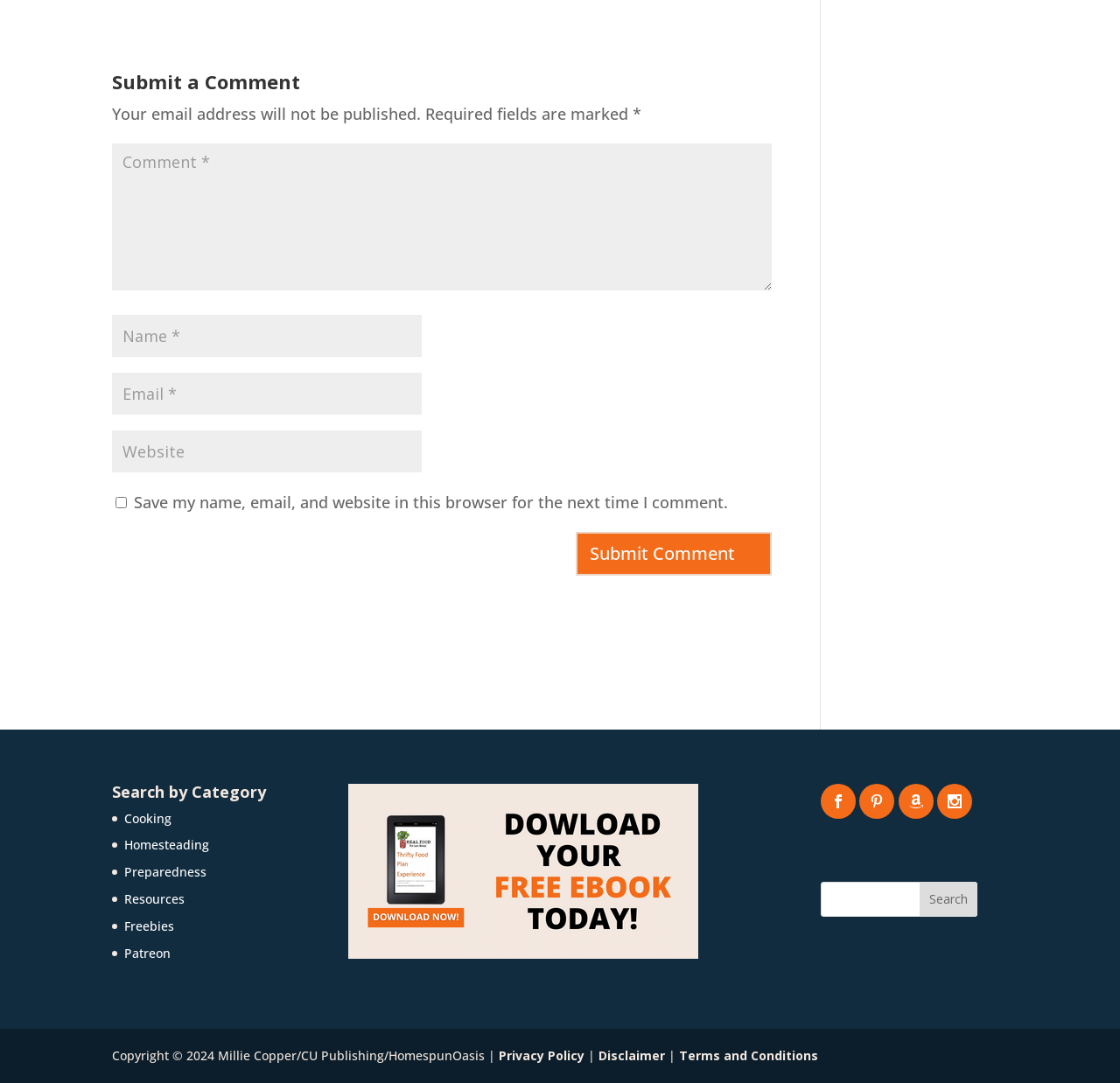Please find the bounding box for the UI component described as follows: "LinkedIn".

None